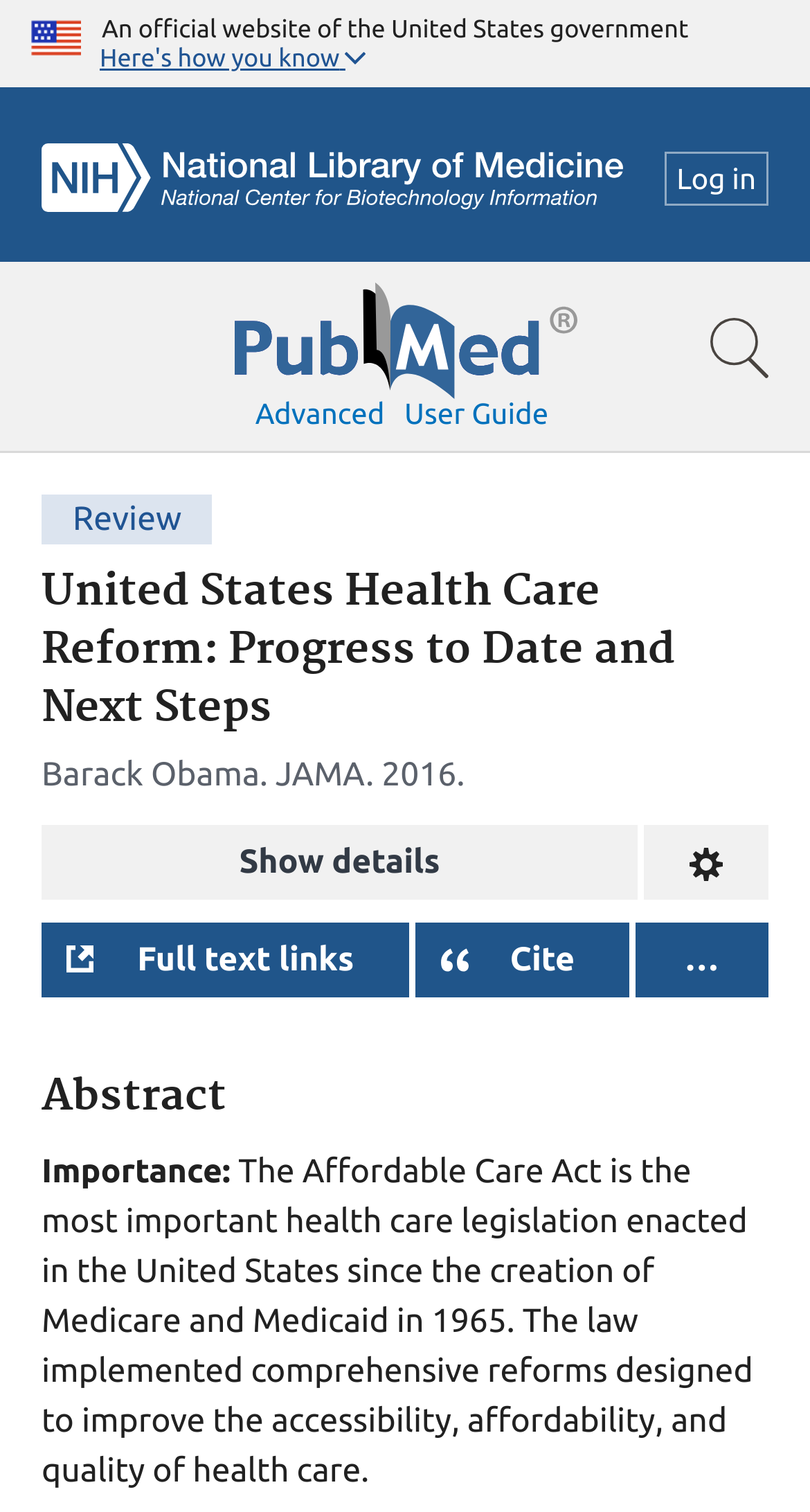Answer the question briefly using a single word or phrase: 
What is the purpose of the button 'Show details'?

To show full article details